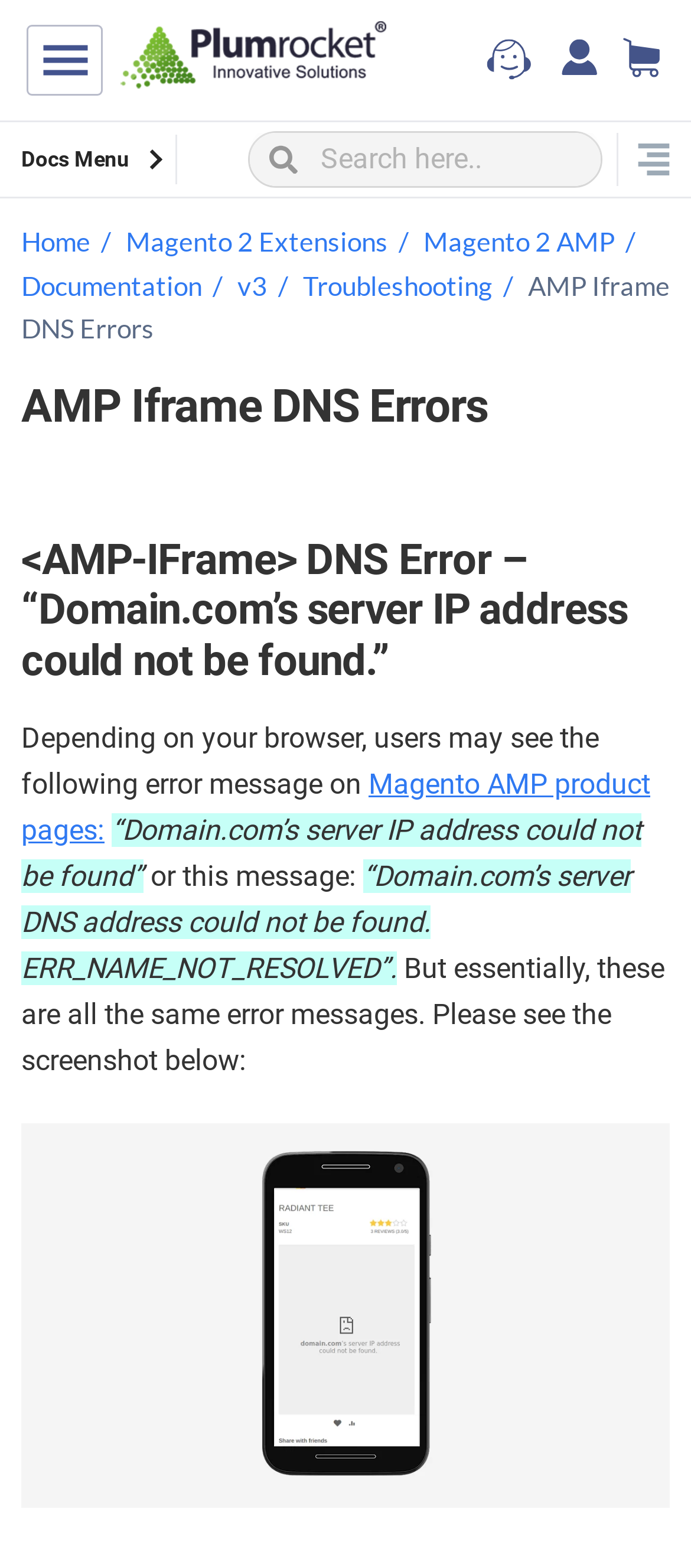Provide a brief response to the question below using one word or phrase:
How many links are there in the top navigation menu?

5